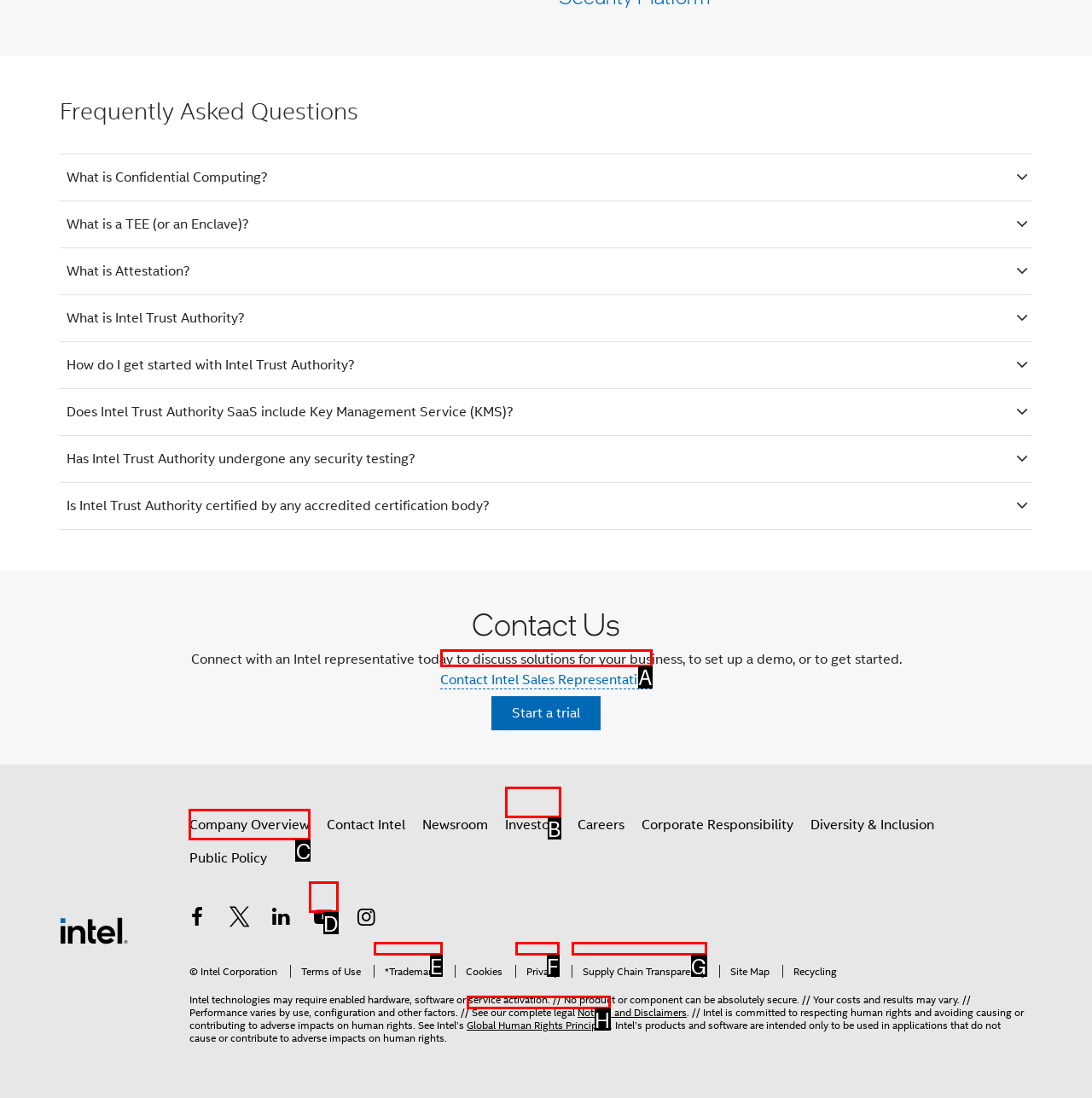Identify the correct choice to execute this task: View Company Overview
Respond with the letter corresponding to the right option from the available choices.

C